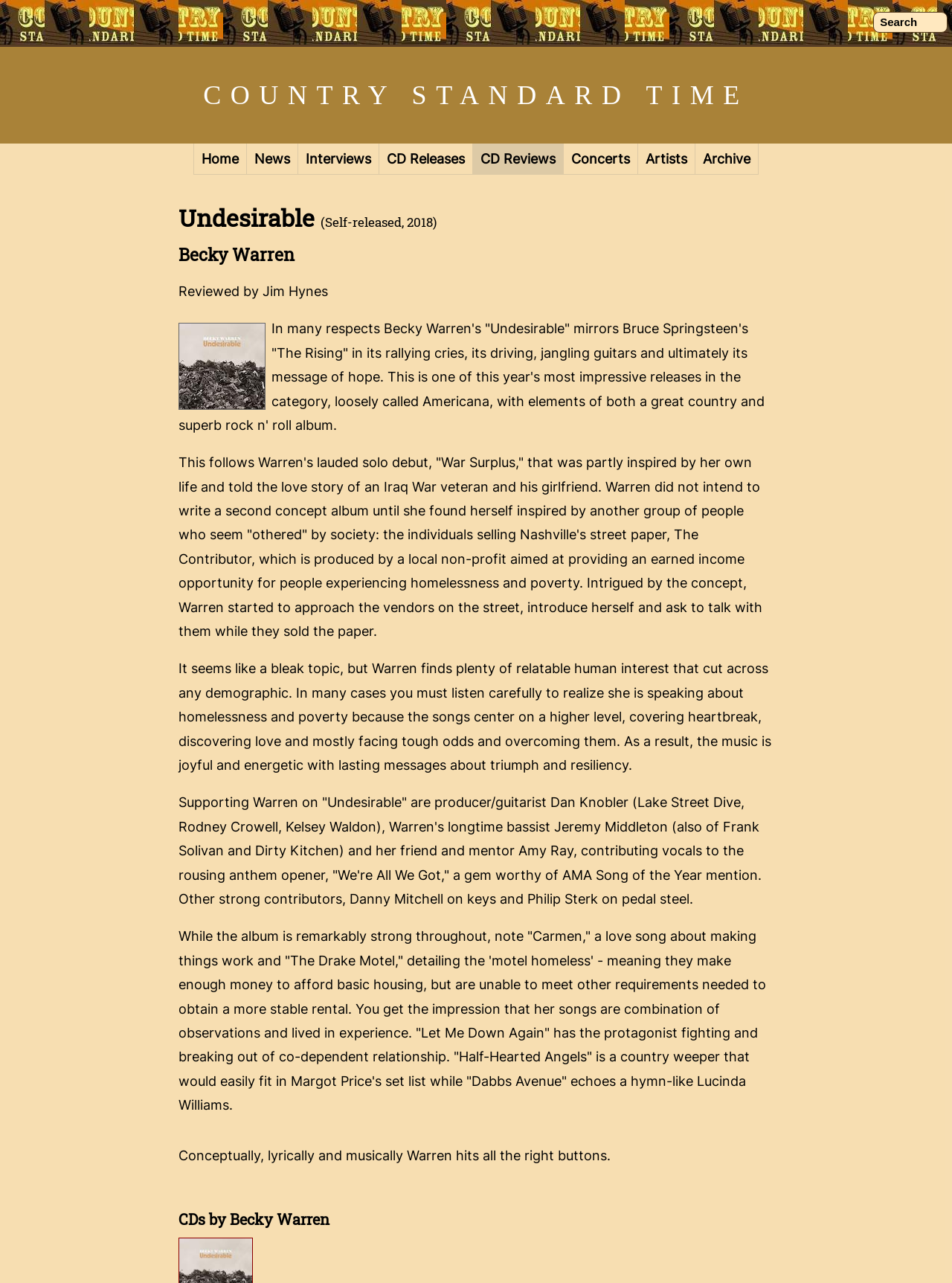Can you identify and provide the main heading of the webpage?

Undesirable (Self-released, 2018)